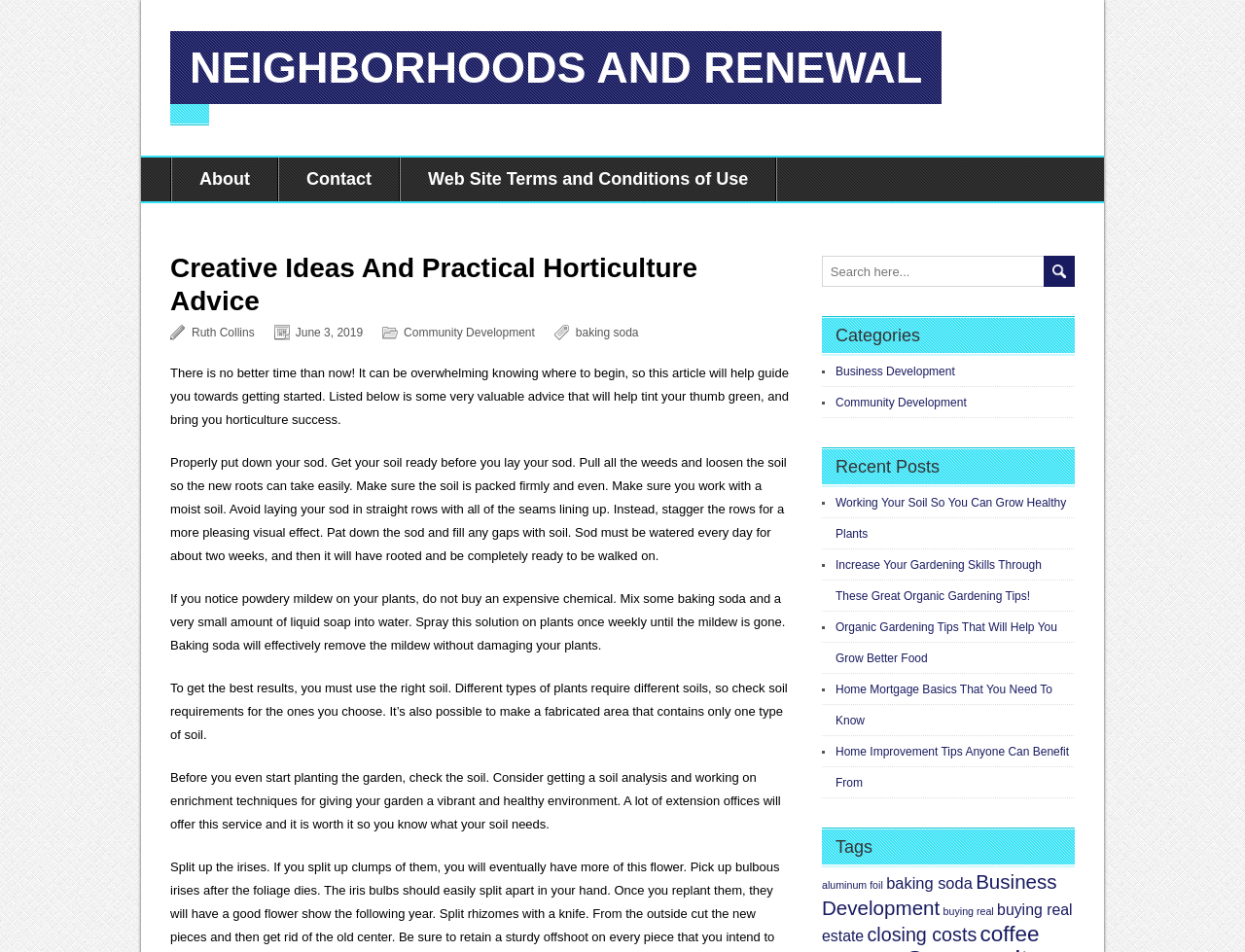What is the primary heading on this webpage?

Creative Ideas And Practical Horticulture Advice